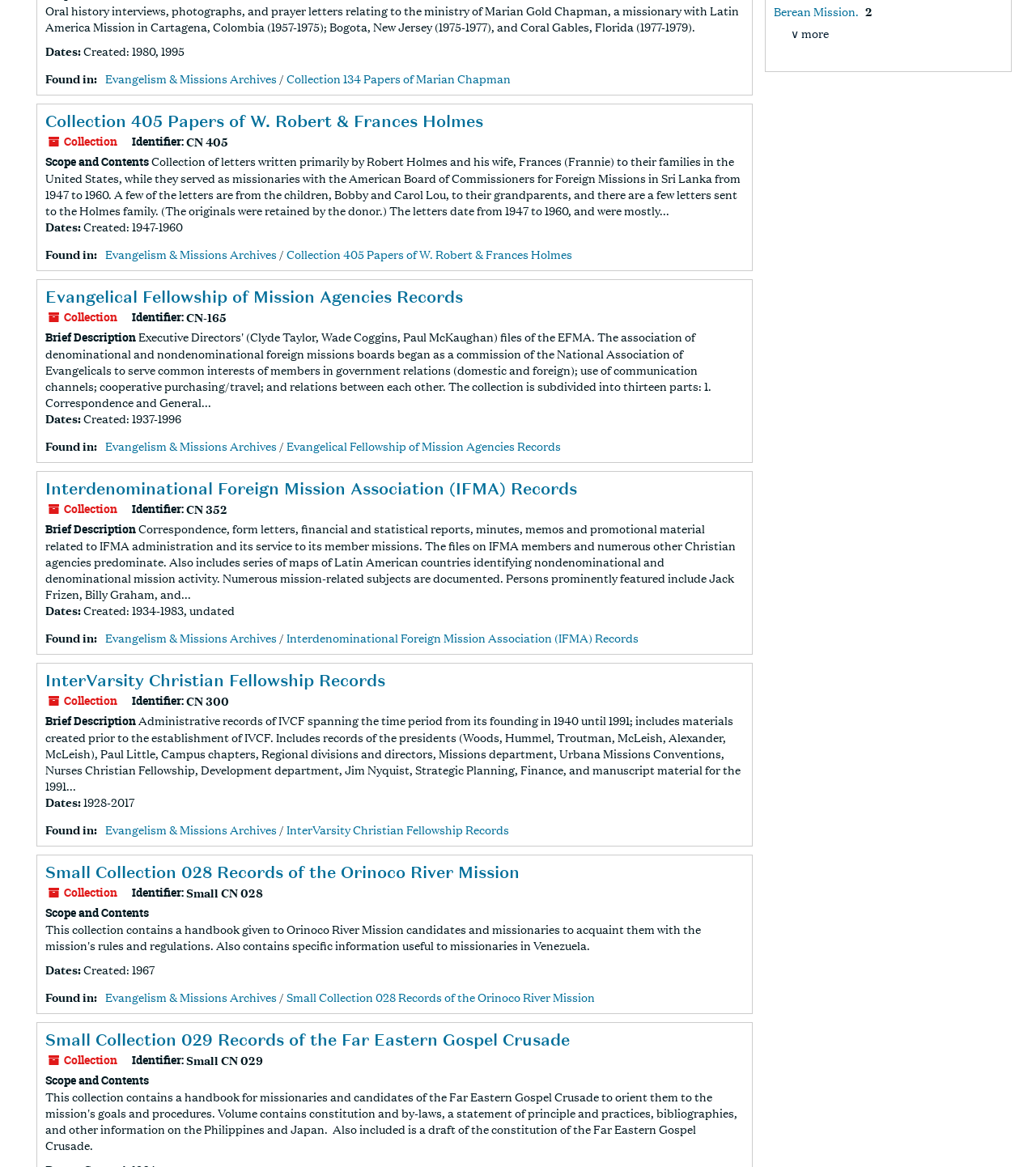Based on the element description Evangelism & Missions Archives, identify the bounding box of the UI element in the given webpage screenshot. The coordinates should be in the format (top-left x, top-left y, bottom-right x, bottom-right y) and must be between 0 and 1.

[0.102, 0.374, 0.267, 0.389]